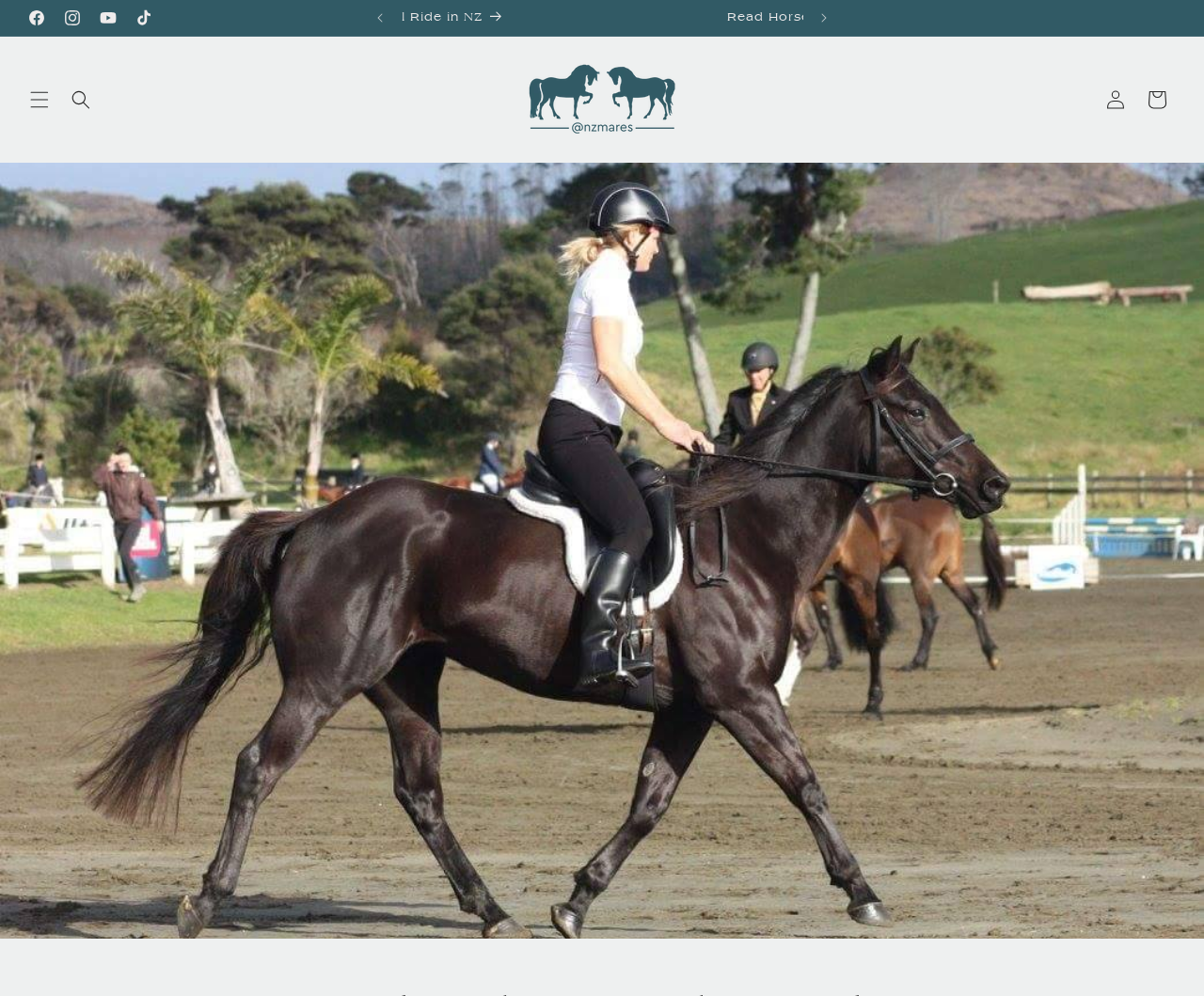Select the bounding box coordinates of the element I need to click to carry out the following instruction: "Open Facebook".

[0.016, 0.0, 0.045, 0.036]